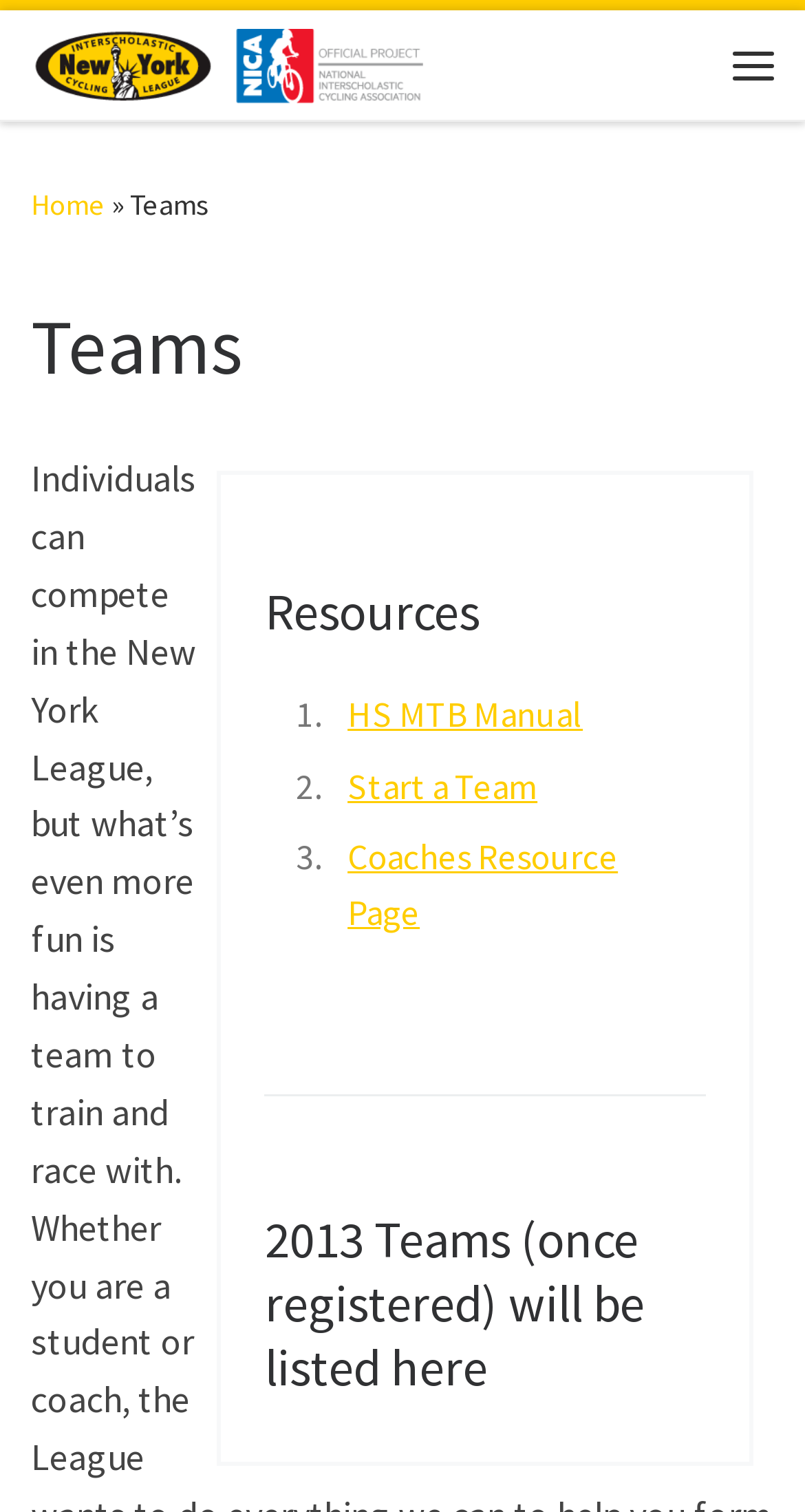Locate the bounding box coordinates of the UI element described by: "at the old blog". Provide the coordinates as four float numbers between 0 and 1, formatted as [left, top, right, bottom].

None